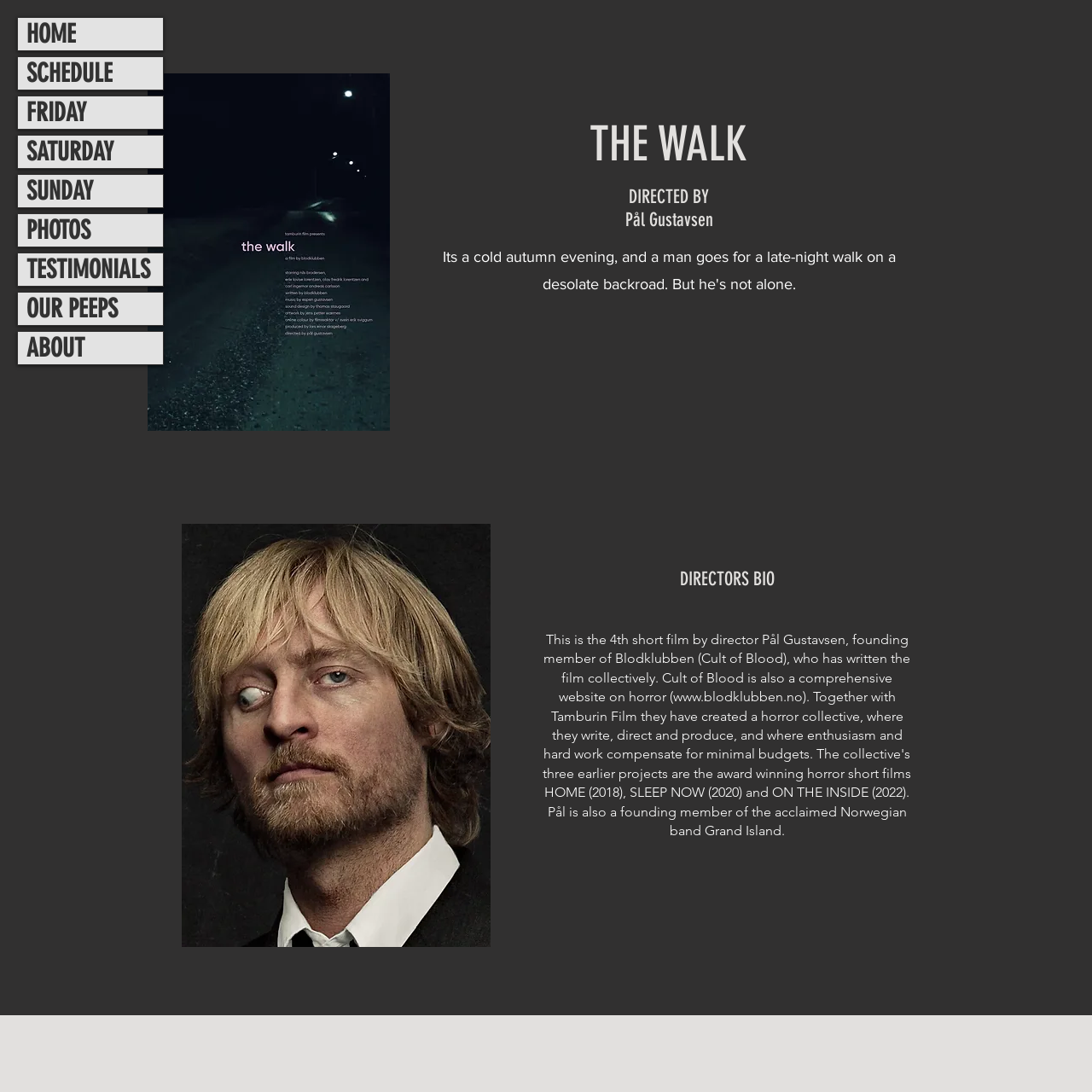Please provide the bounding box coordinates for the element that needs to be clicked to perform the instruction: "check testimonials". The coordinates must consist of four float numbers between 0 and 1, formatted as [left, top, right, bottom].

[0.016, 0.232, 0.149, 0.262]